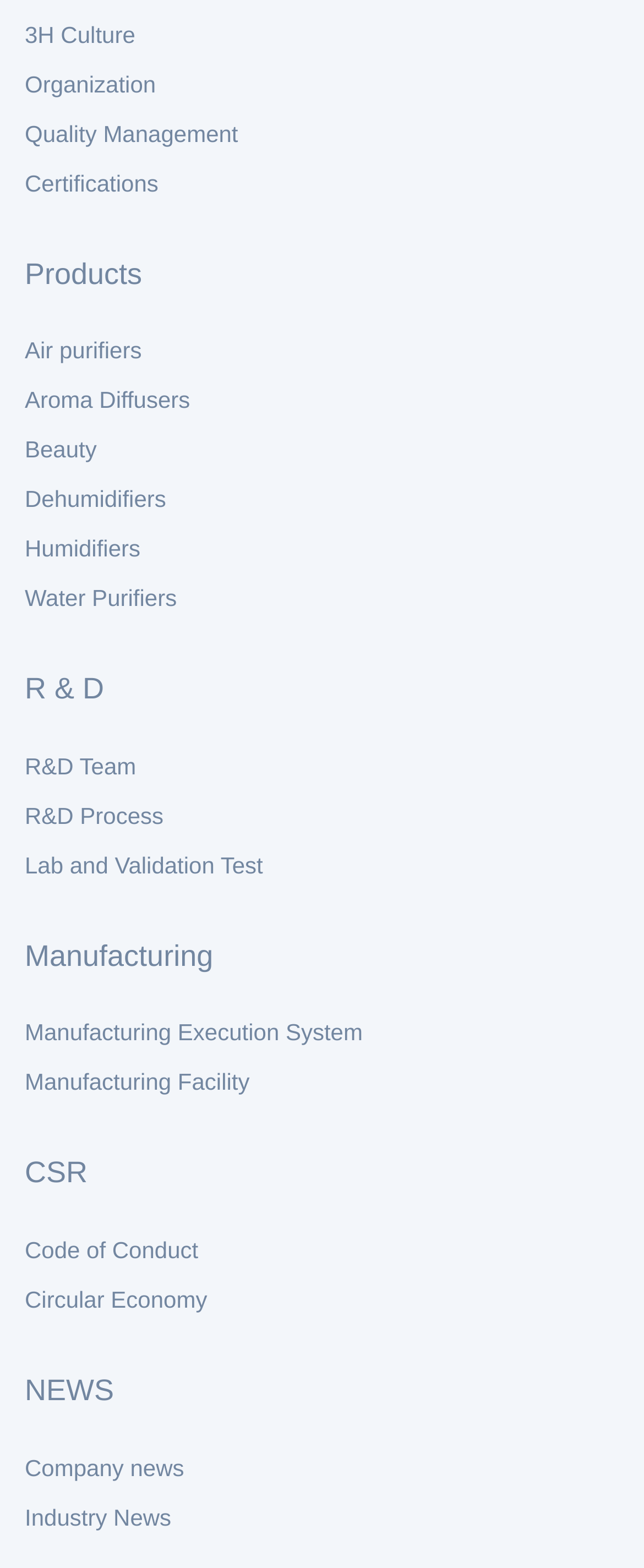Identify the bounding box coordinates for the UI element described as: "Manufacturing Execution System". The coordinates should be provided as four floats between 0 and 1: [left, top, right, bottom].

[0.038, 0.643, 0.563, 0.674]